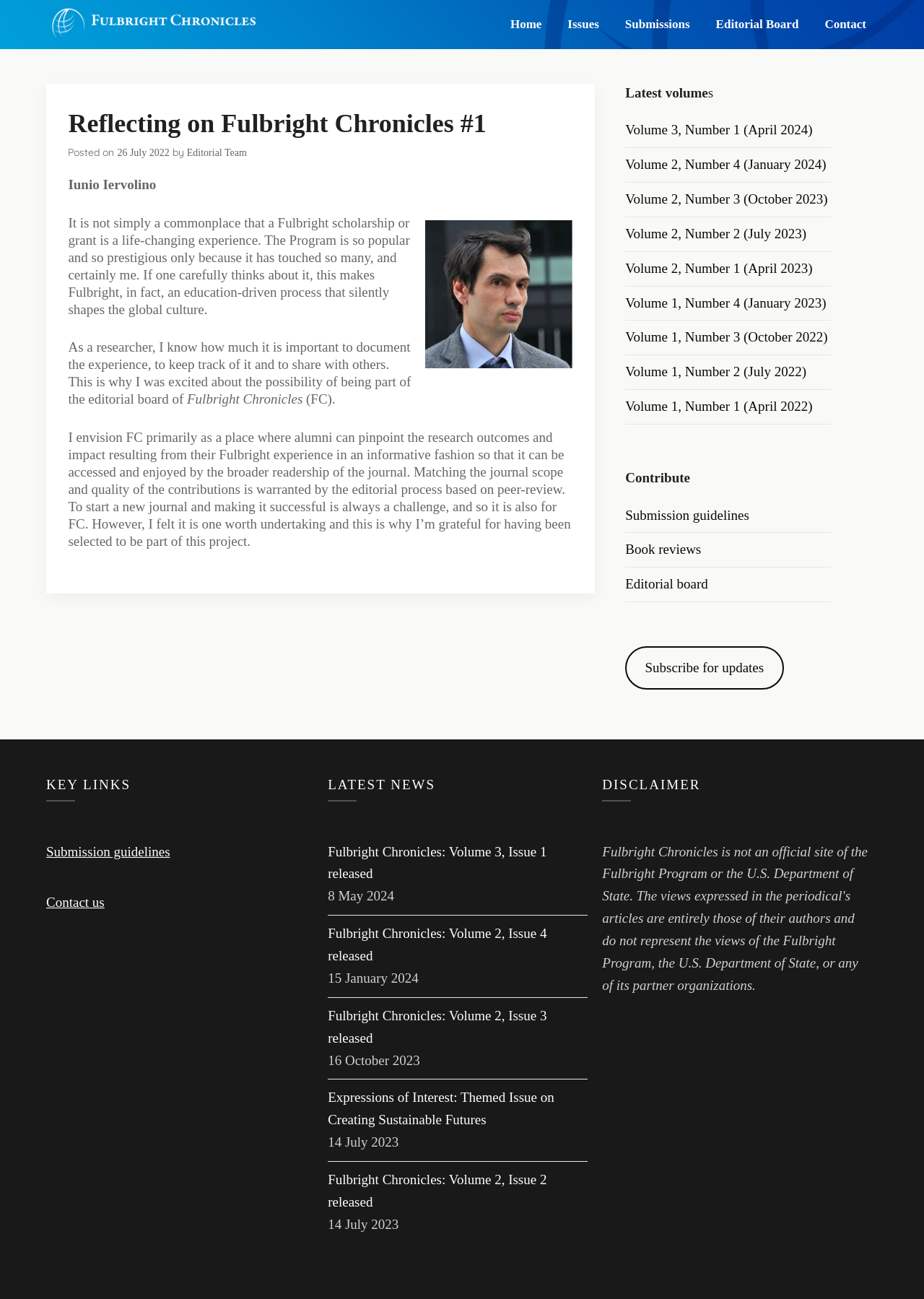Determine the bounding box coordinates for the HTML element mentioned in the following description: "Money Matters". The coordinates should be a list of four floats ranging from 0 to 1, represented as [left, top, right, bottom].

None